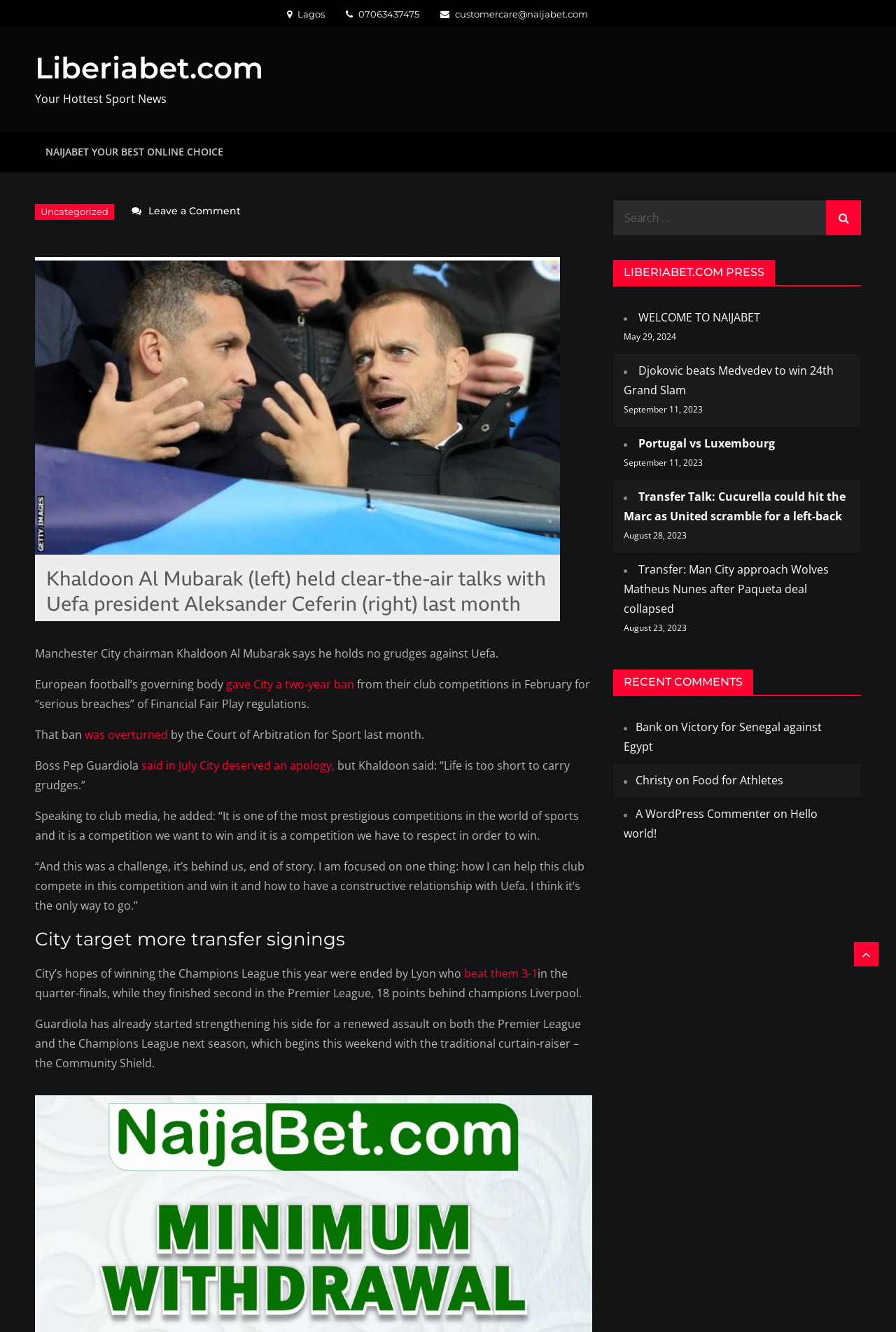Please reply with a single word or brief phrase to the question: 
What is the type of competition mentioned in the article?

Champions League